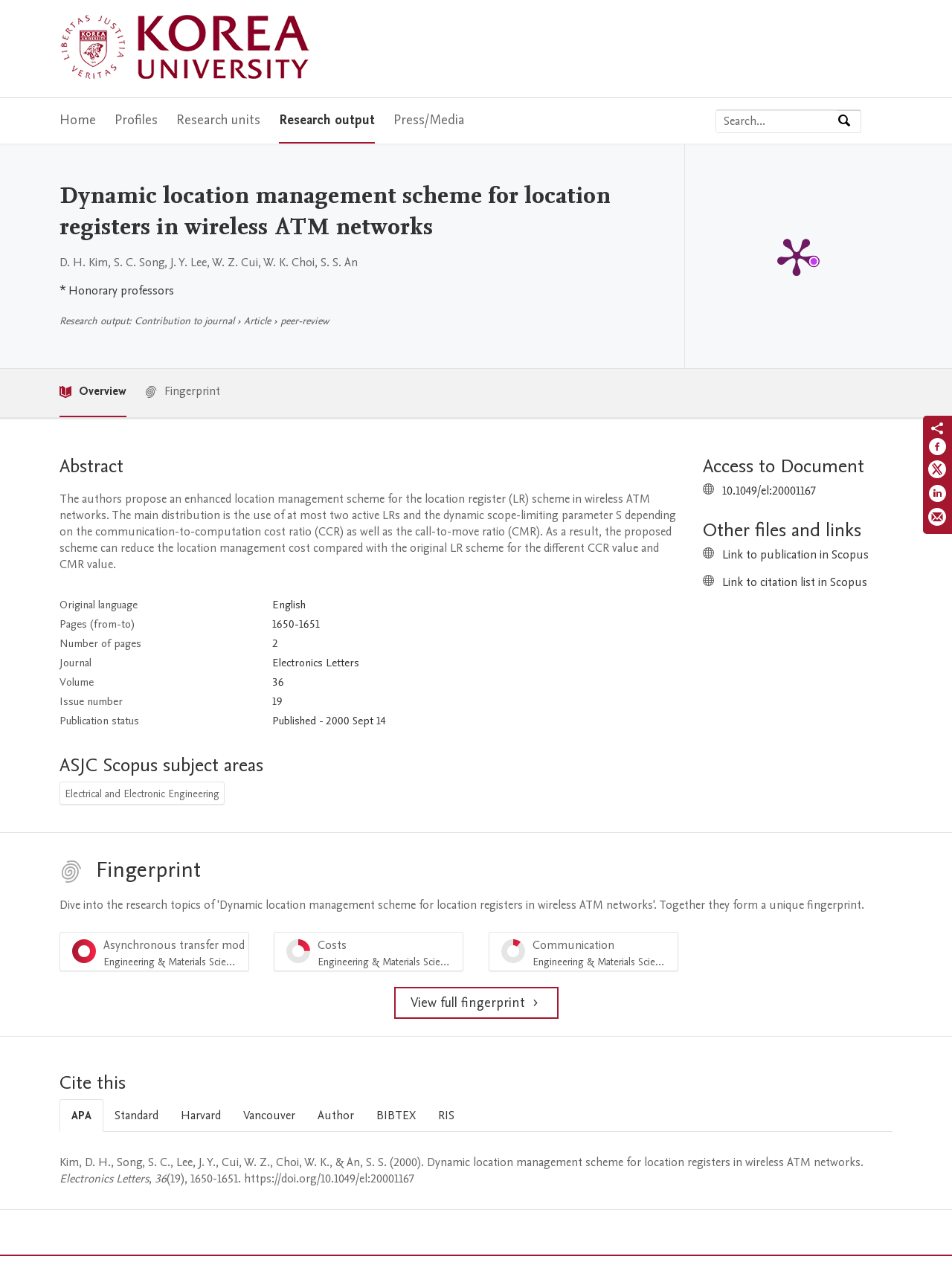Please determine the bounding box coordinates, formatted as (top-left x, top-left y, bottom-right x, bottom-right y), with all values as floating point numbers between 0 and 1. Identify the bounding box of the region described as: Research units

[0.185, 0.078, 0.273, 0.113]